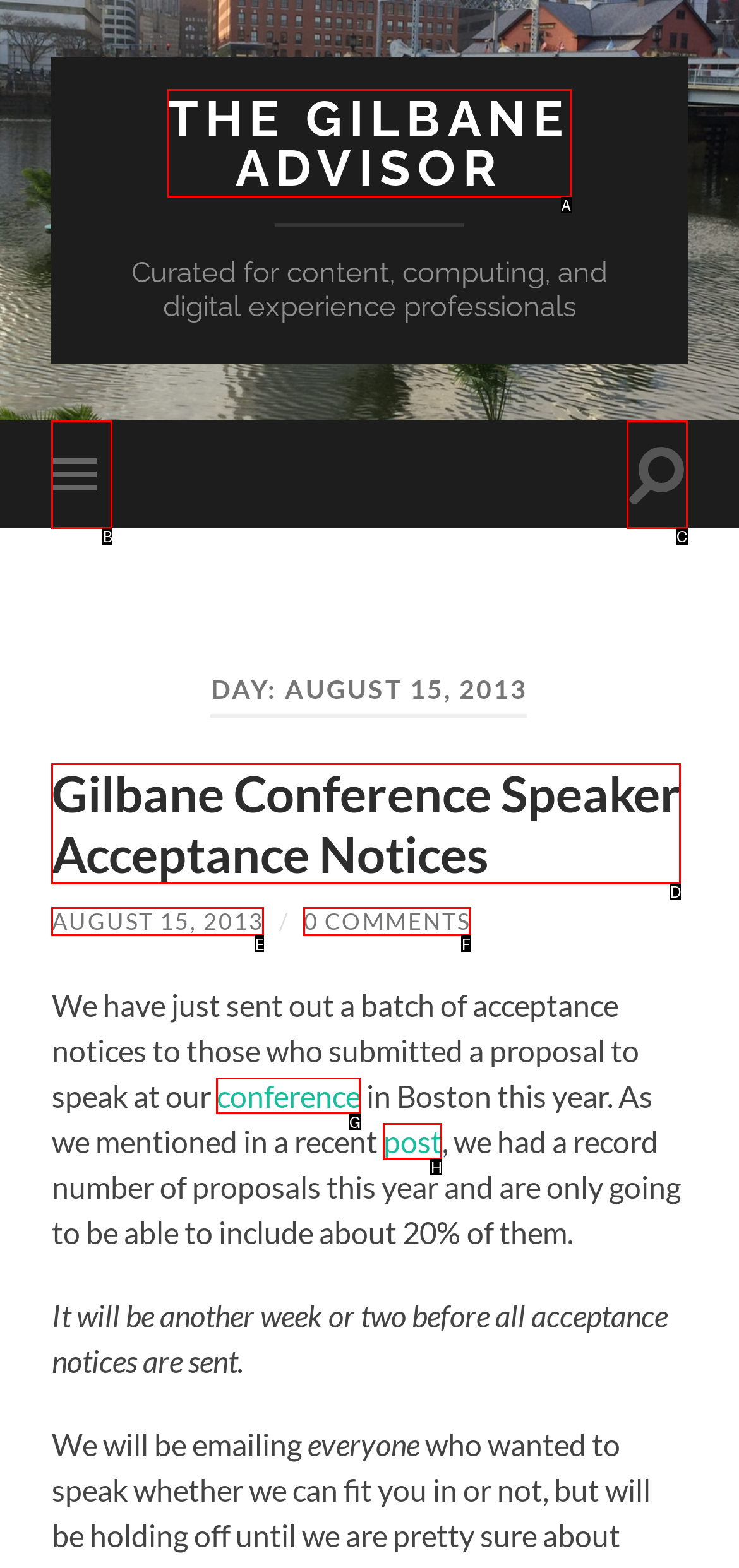Based on the description: The Gilbane Advisor, select the HTML element that fits best. Provide the letter of the matching option.

A